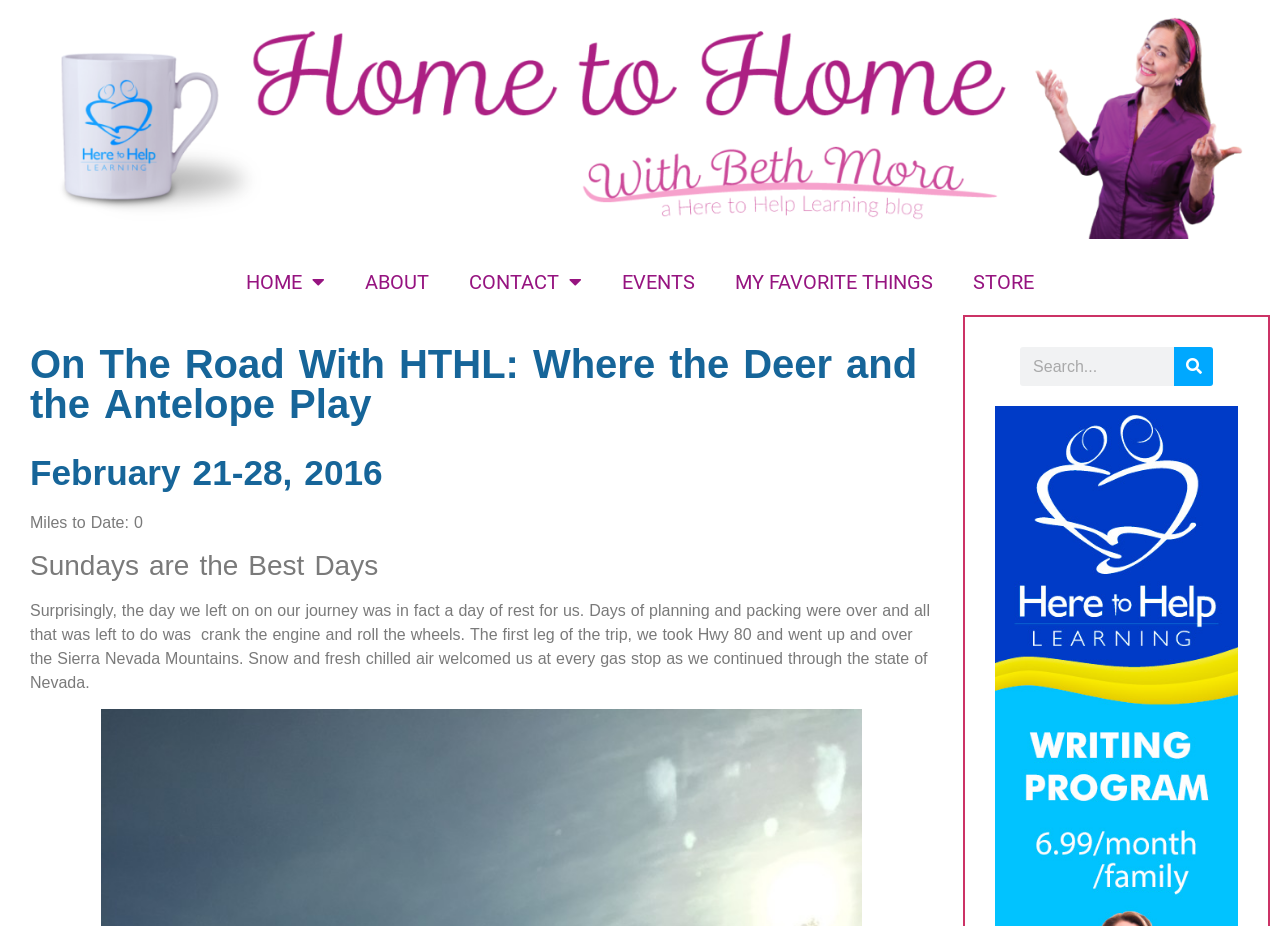What is the theme of the webpage?
Please provide a comprehensive answer based on the contents of the image.

I found the answer by looking at the overall content of the webpage which includes headings like 'On The Road With HTHL' and paragraphs describing a journey, indicating that the theme of the webpage is travel.